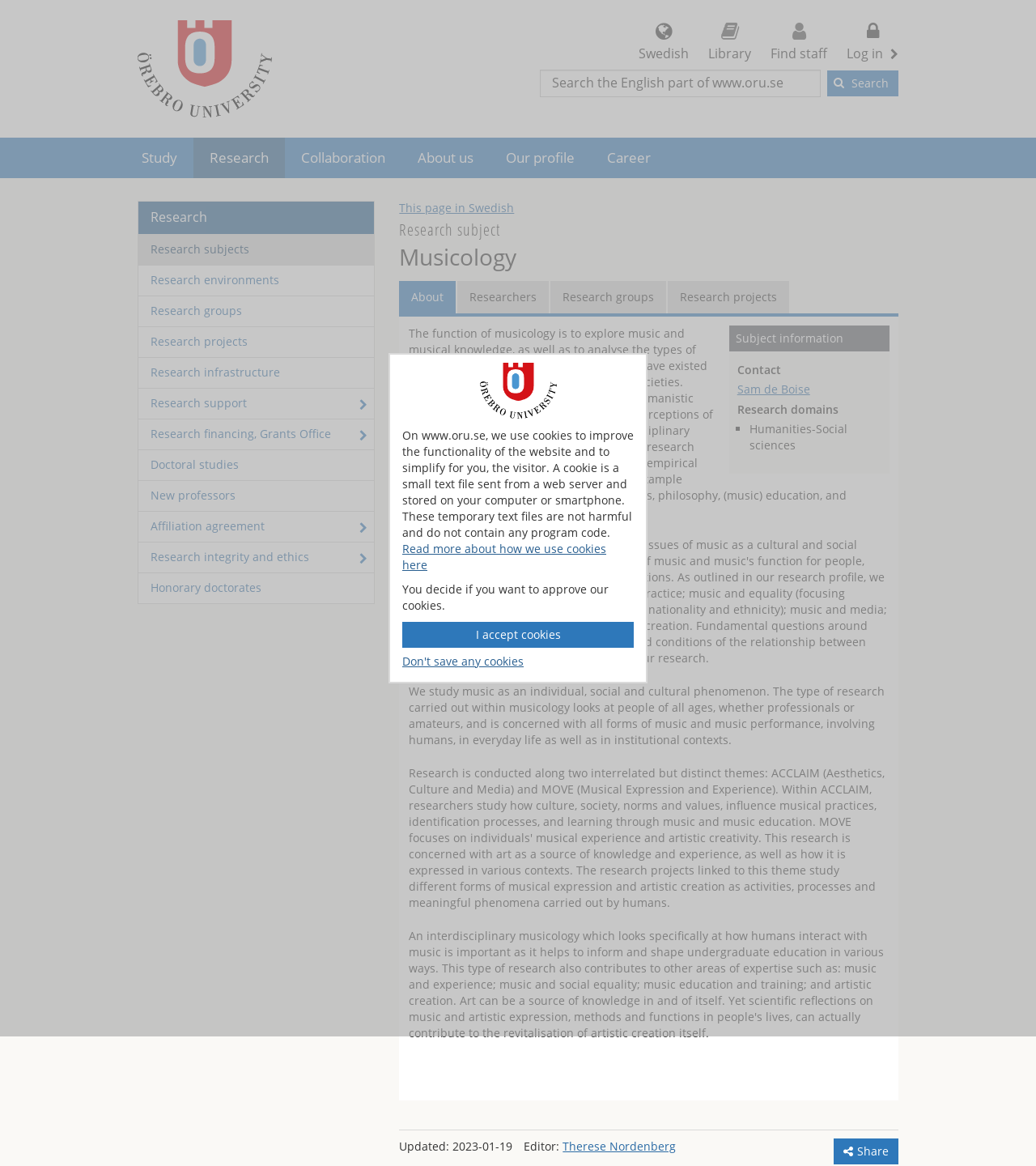Can you find the bounding box coordinates for the element to click on to achieve the instruction: "Share the current page"?

[0.805, 0.977, 0.867, 0.999]